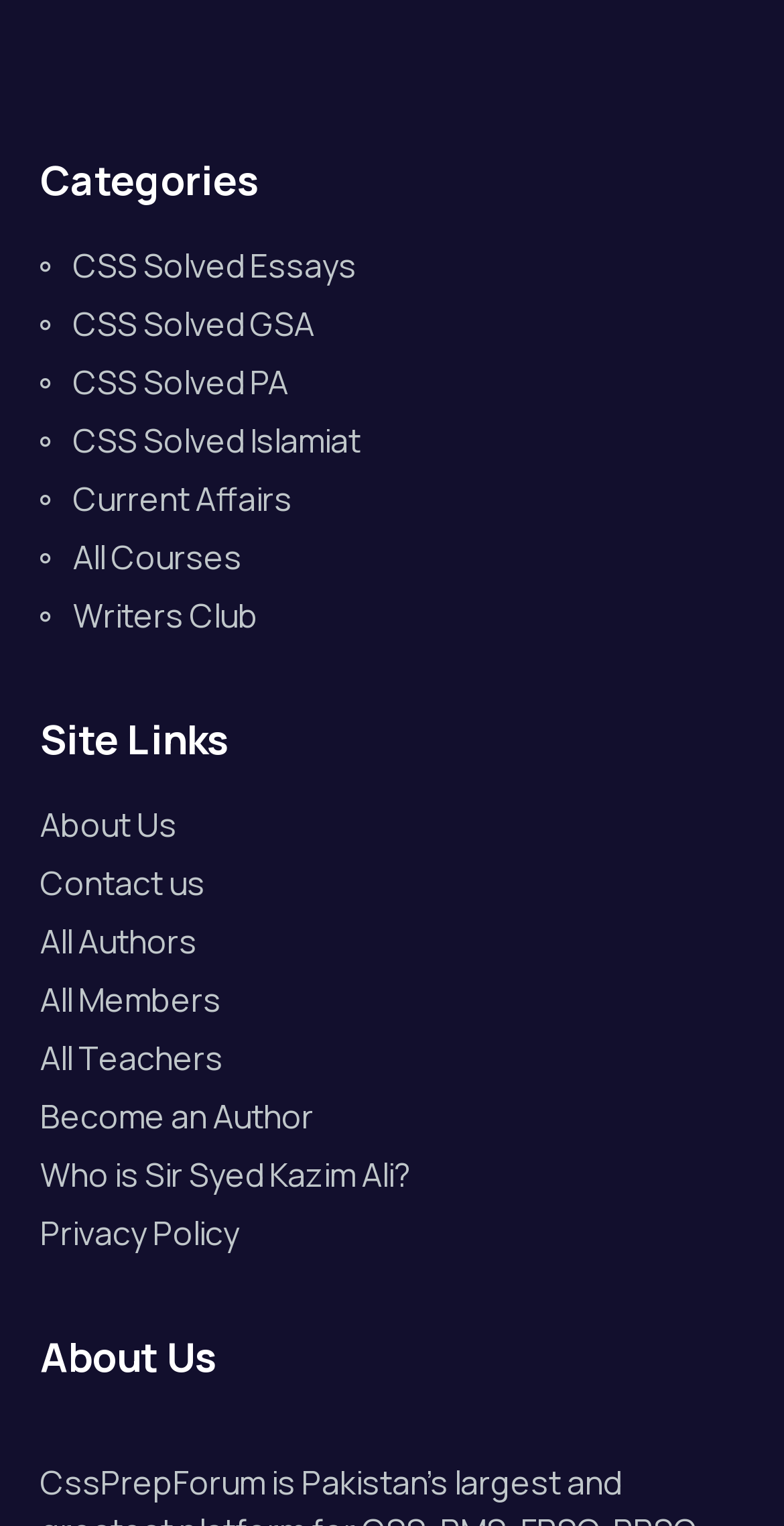Select the bounding box coordinates of the element I need to click to carry out the following instruction: "Explore All Courses".

[0.051, 0.349, 0.949, 0.381]